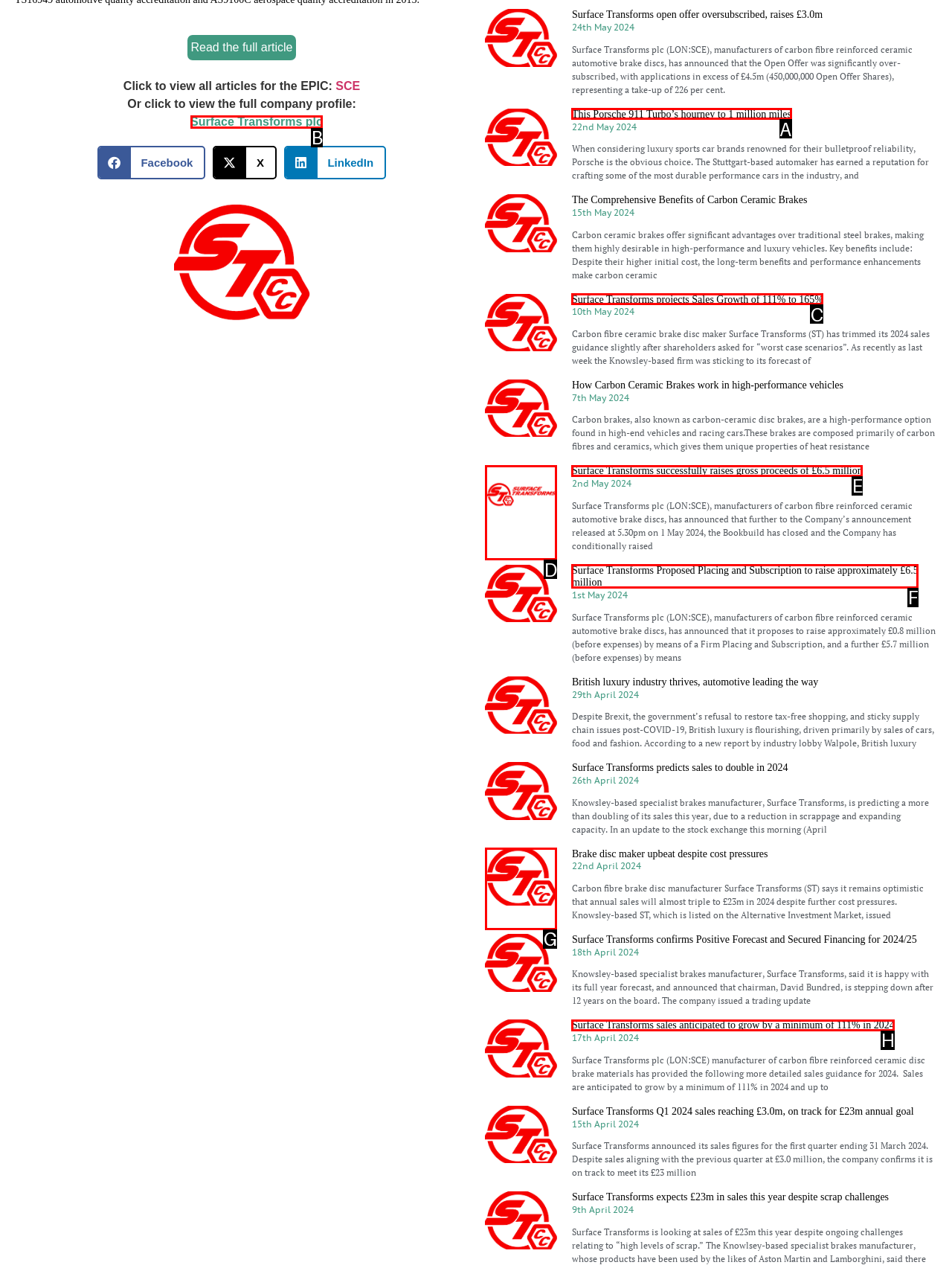Select the option that fits this description: Surface Transforms plc
Answer with the corresponding letter directly.

B